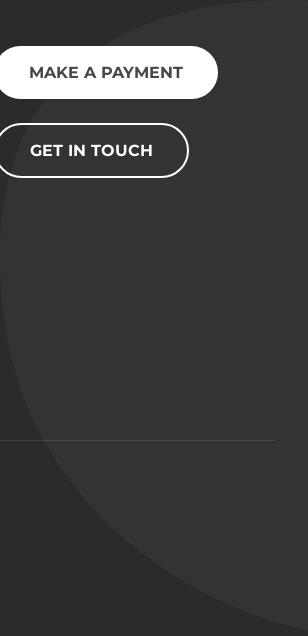Please respond to the question using a single word or phrase:
What is the design style of the 'GET IN TOUCH' button?

Minimalistic